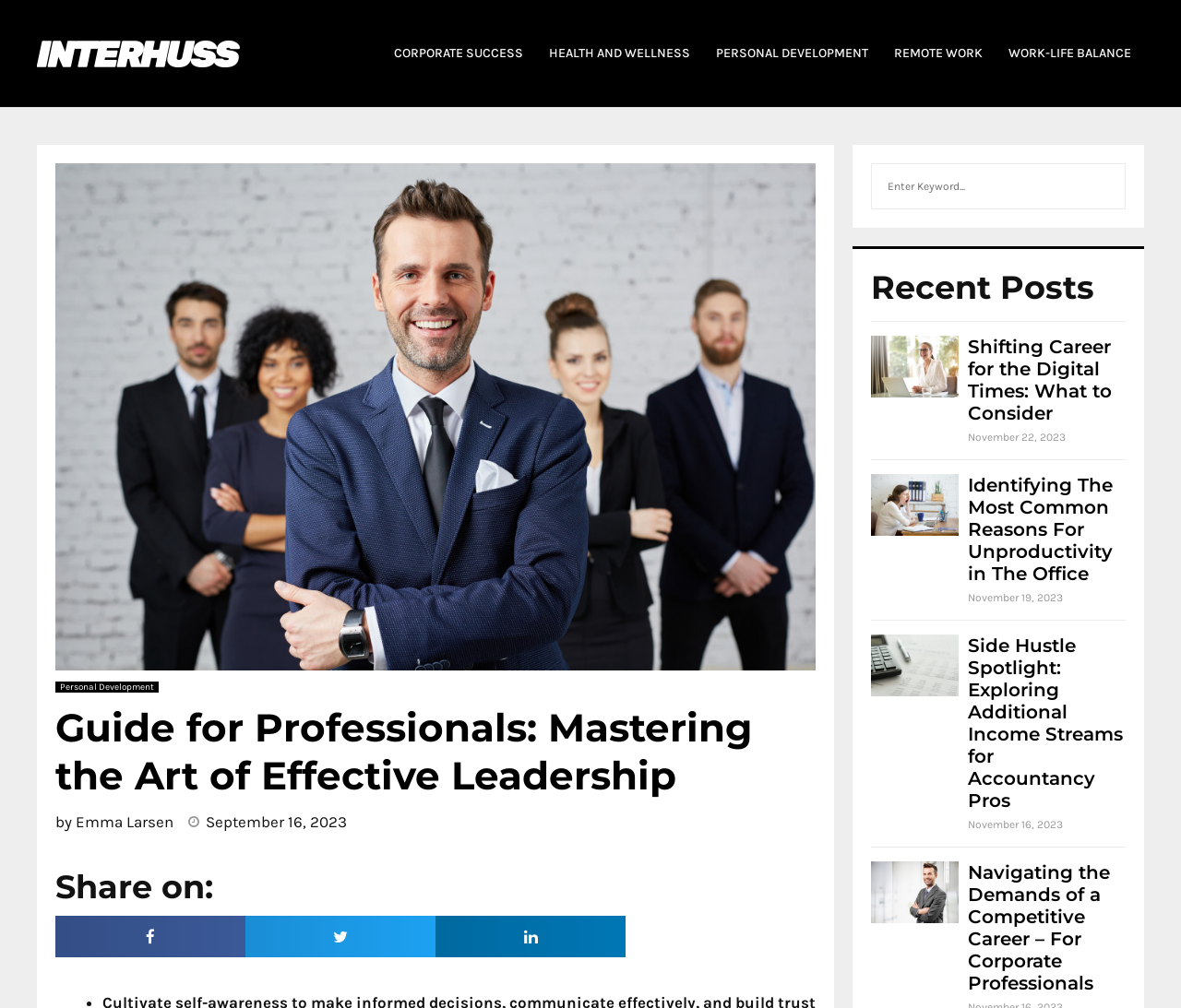Please identify the bounding box coordinates of the element that needs to be clicked to execute the following command: "Click the Interhuss logo". Provide the bounding box using four float numbers between 0 and 1, formatted as [left, top, right, bottom].

[0.031, 0.042, 0.203, 0.06]